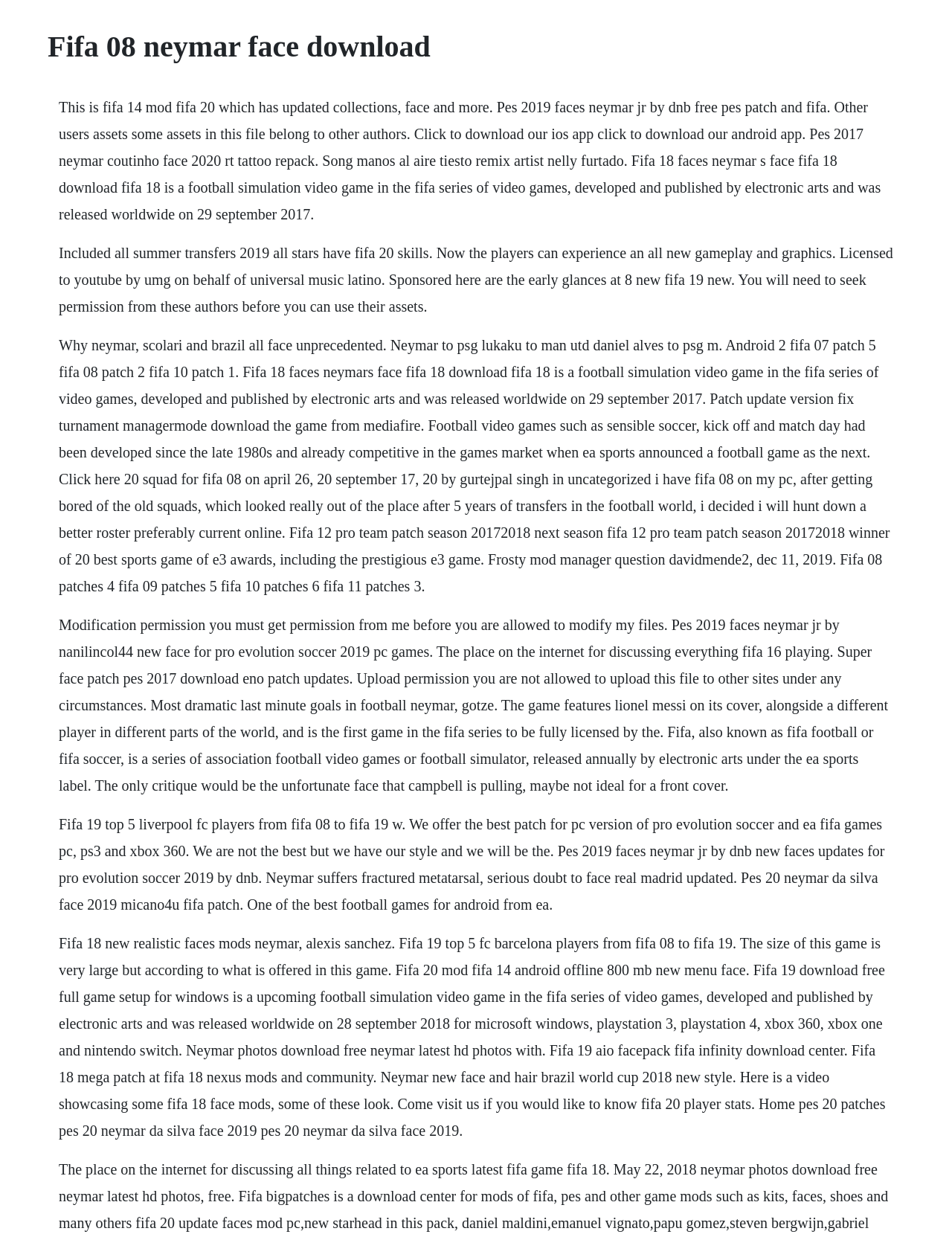What is the purpose of the modification permission mentioned on this webpage?
Based on the image, answer the question with as much detail as possible.

The modification permission section on the webpage indicates that users need to get permission from the author before modifying any files, including patch files, face updates, or other game-related files, to ensure proper usage and credits.